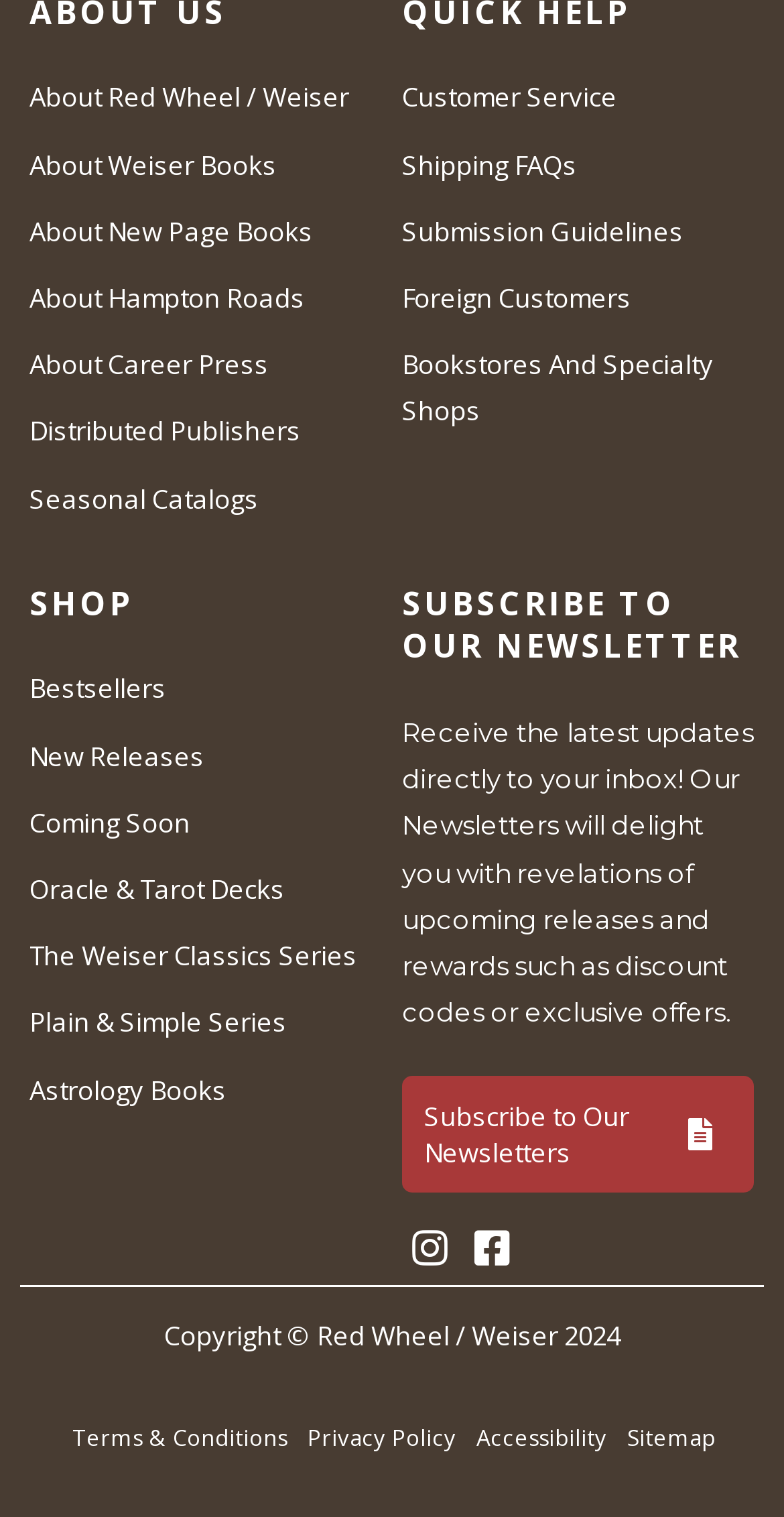How can users stay updated with the latest news and offers?
Make sure to answer the question with a detailed and comprehensive explanation.

The webpage has a section dedicated to subscribing to the newsletter, which promises to deliver the latest updates, upcoming releases, and exclusive offers directly to the user's inbox.